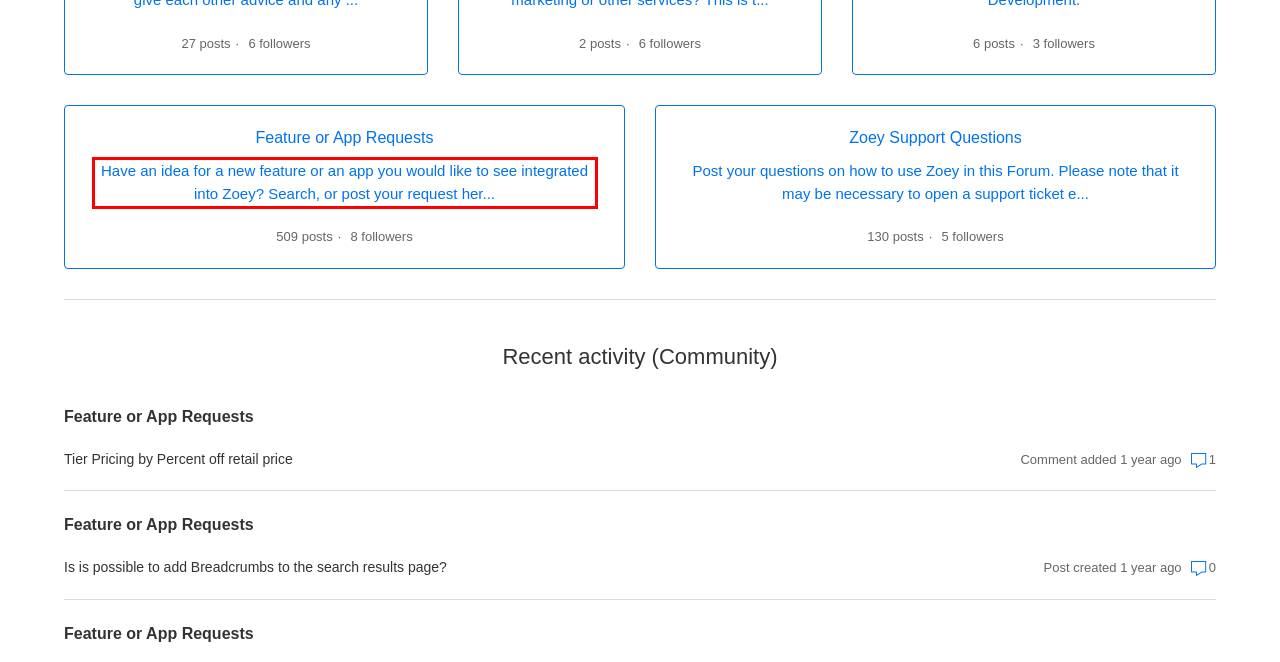Given a webpage screenshot, locate the red bounding box and extract the text content found inside it.

Have an idea for a new feature or an app you would like to see integrated into Zoey? Search, or post your request her...